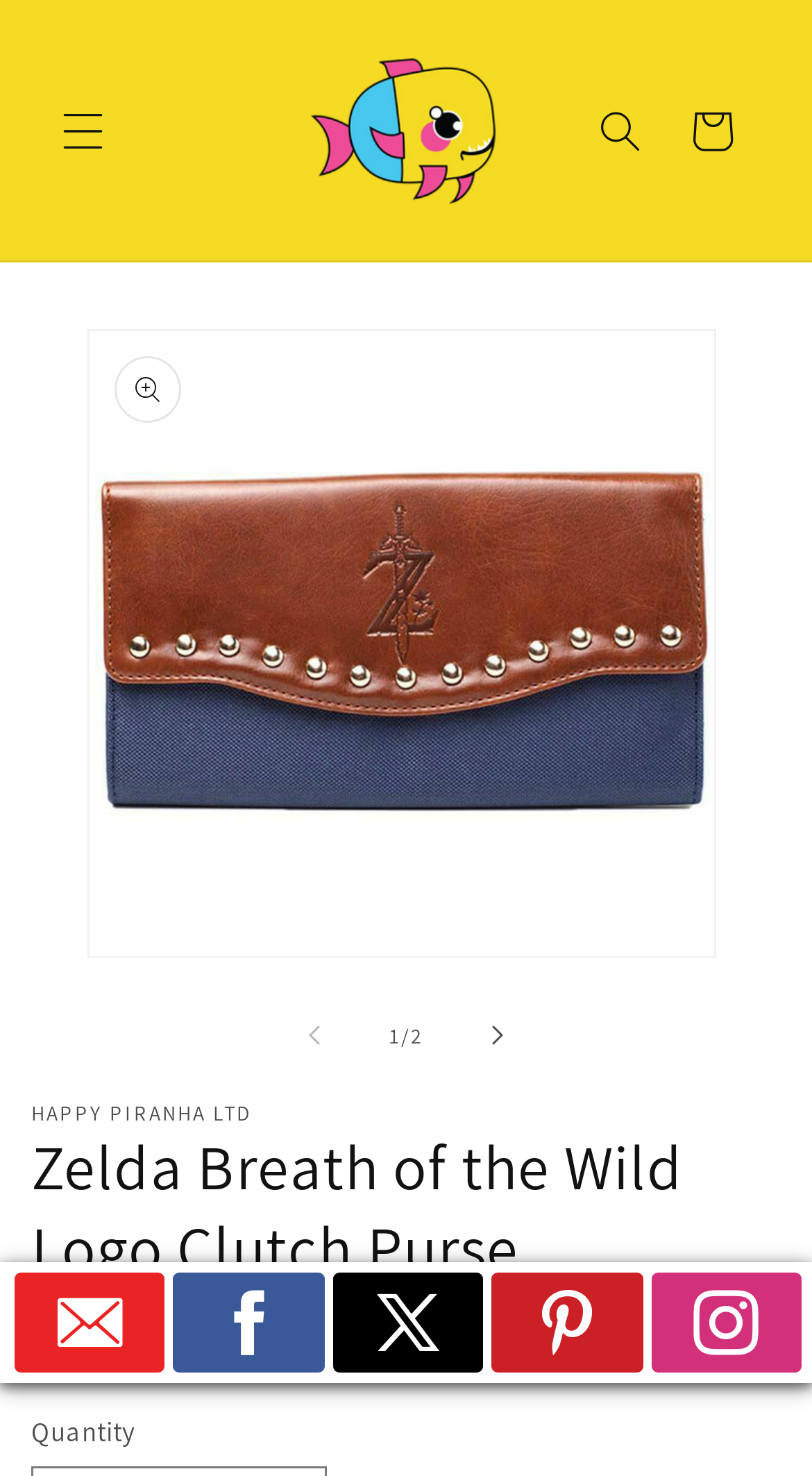What is the price of the clutch purse?
Please provide a single word or phrase as your answer based on the image.

¥218.00 CNY